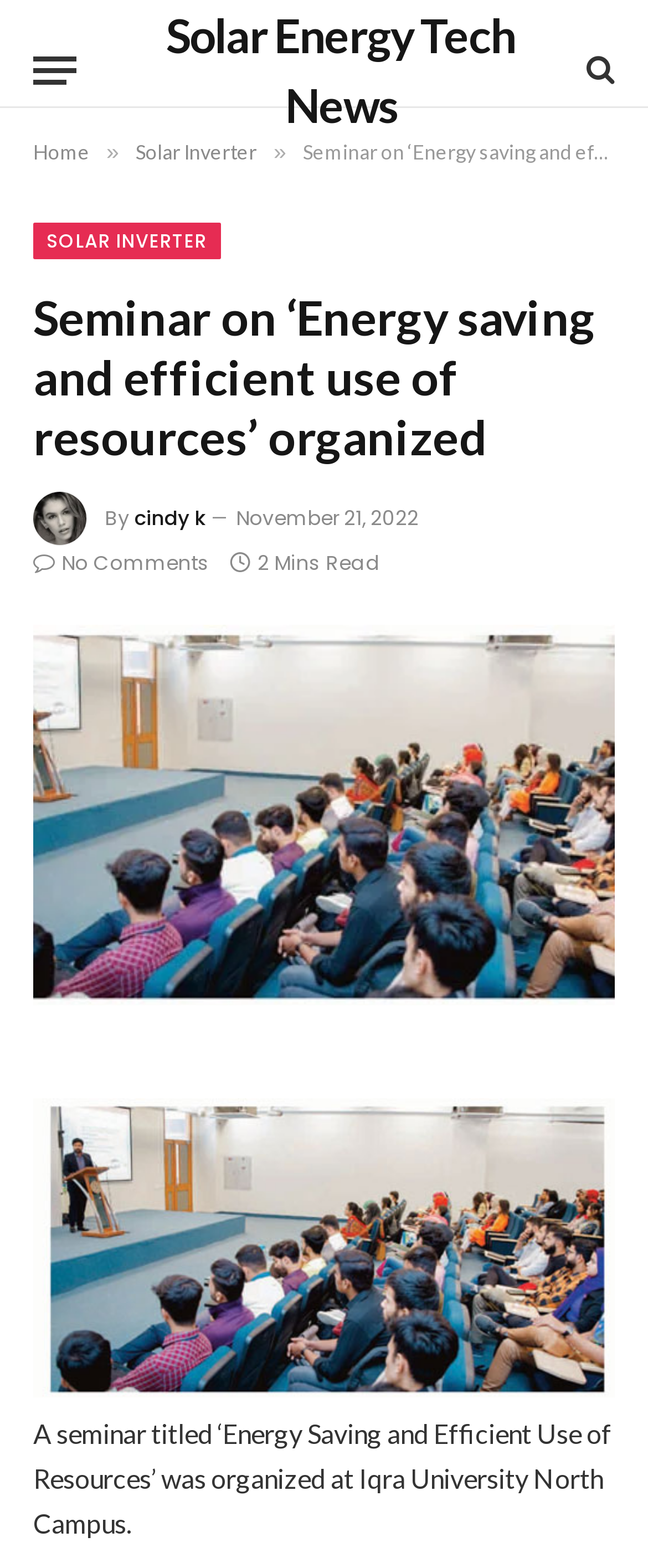Please identify the bounding box coordinates of the region to click in order to complete the given instruction: "Check the author's profile". The coordinates should be four float numbers between 0 and 1, i.e., [left, top, right, bottom].

[0.208, 0.321, 0.315, 0.339]